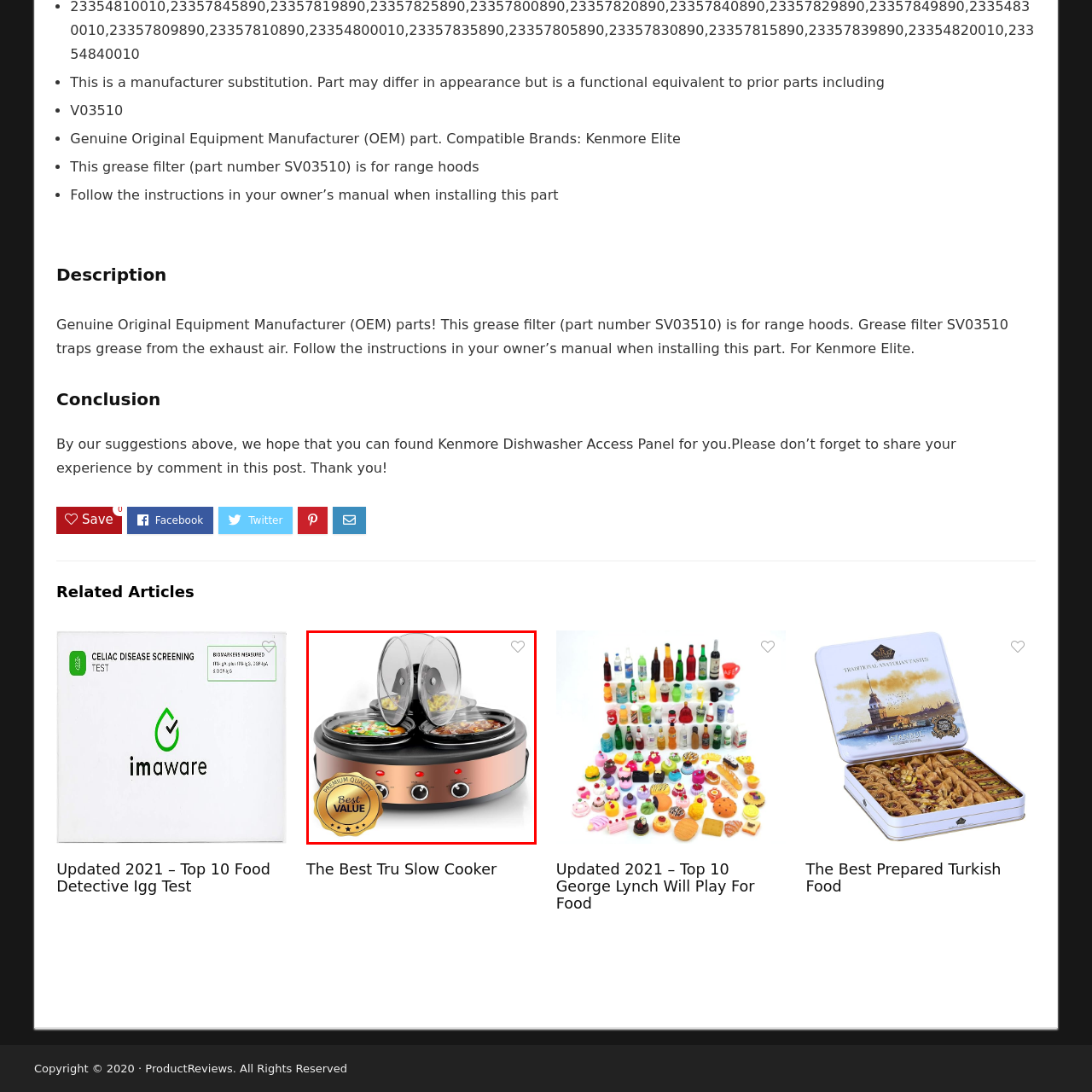Look at the area marked with a blue rectangle, What is the material of the accents on the slow cooker? 
Provide your answer using a single word or phrase.

Stainless steel